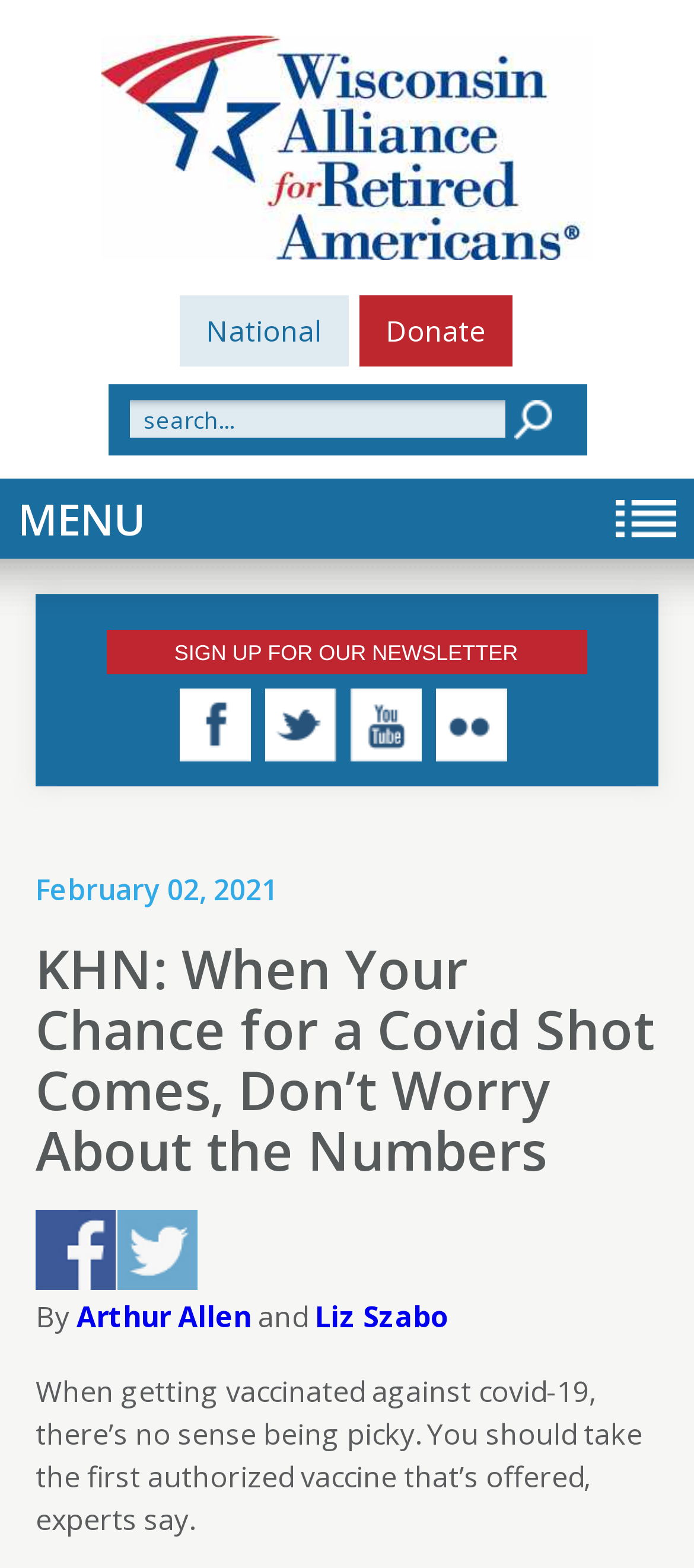Locate the bounding box coordinates of the clickable region necessary to complete the following instruction: "Click the 'SIGN UP FOR OUR NEWSLETTER' button". Provide the coordinates in the format of four float numbers between 0 and 1, i.e., [left, top, right, bottom].

[0.153, 0.402, 0.845, 0.43]